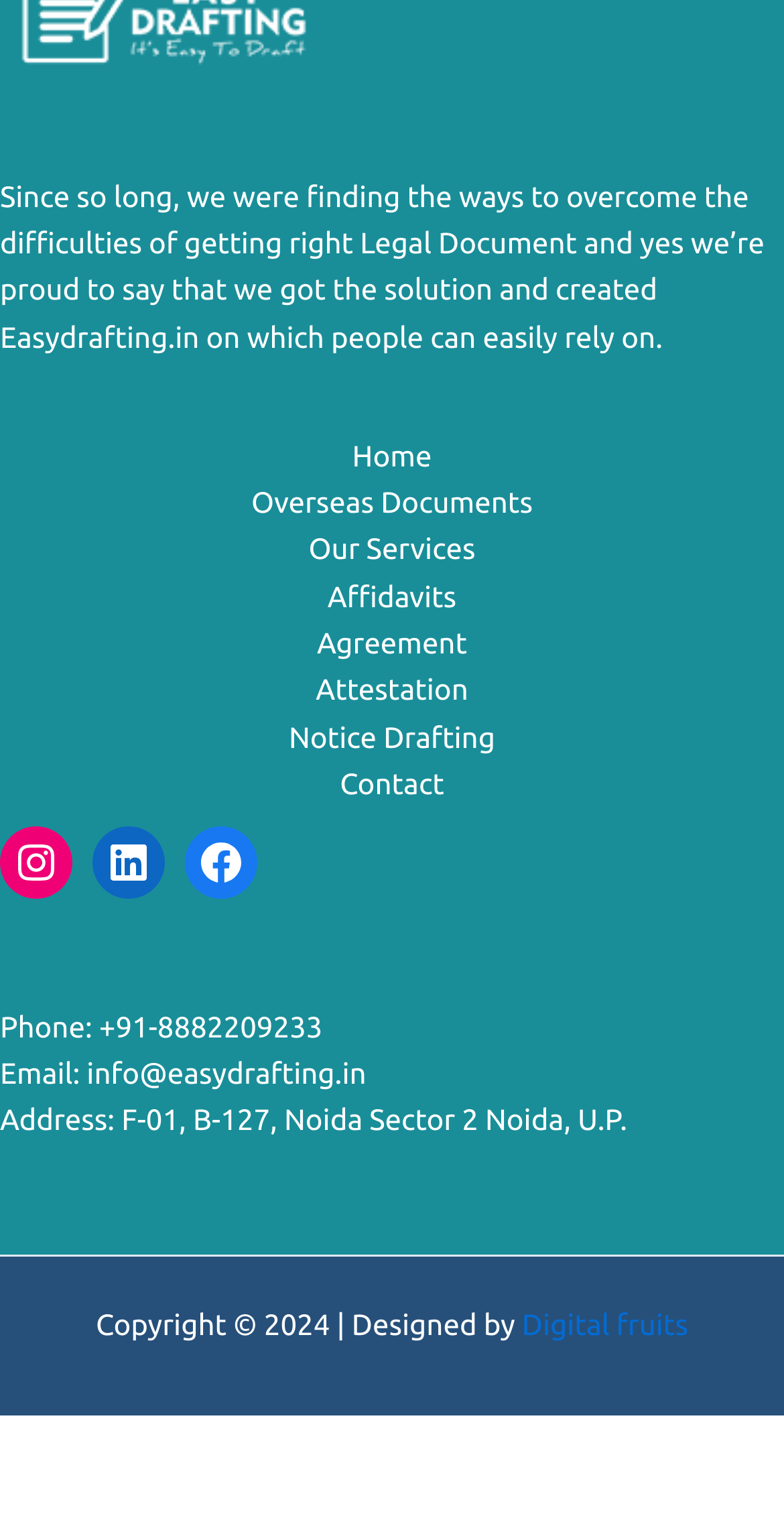Please answer the following question using a single word or phrase: 
What is the phone number provided on the website?

+91-8882209233